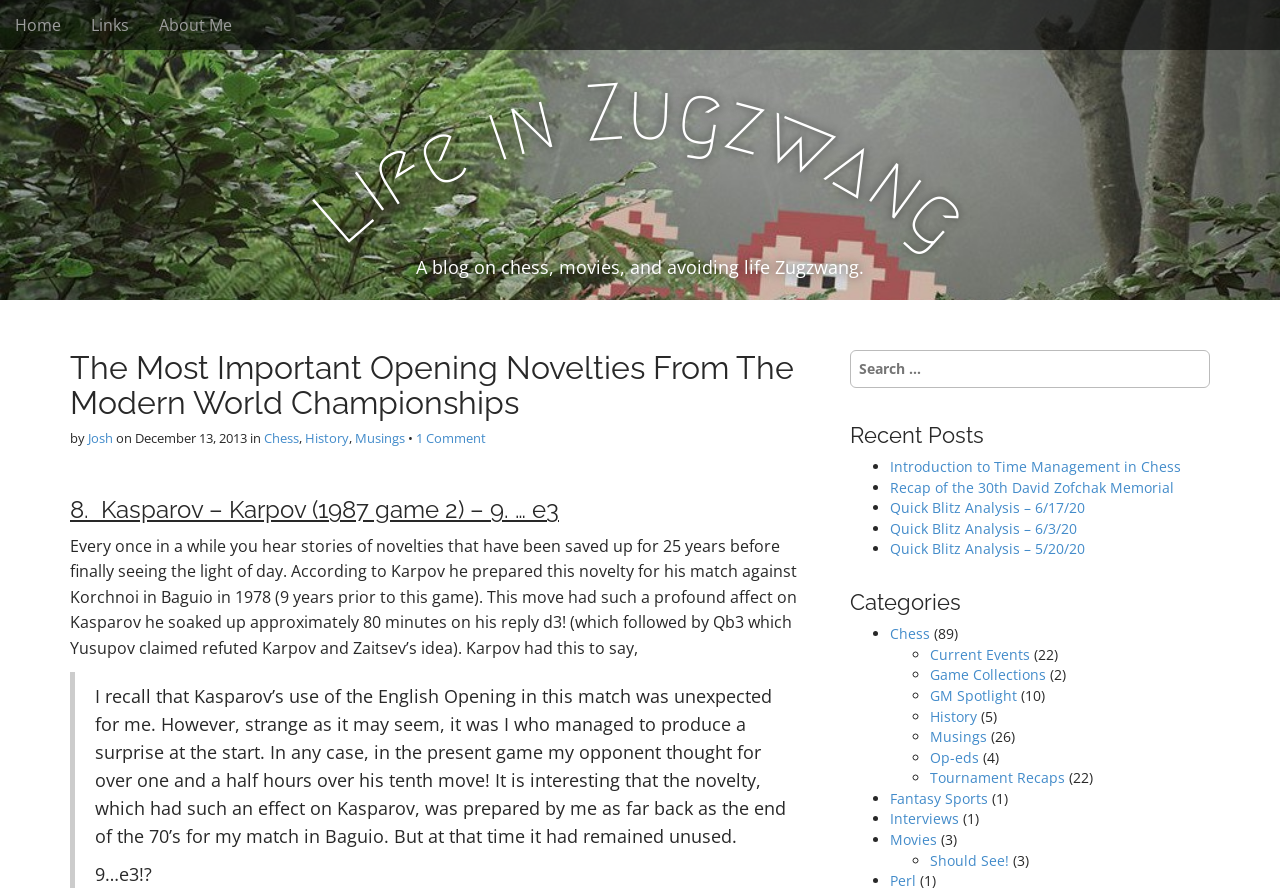What is the category of the blog post? Using the information from the screenshot, answer with a single word or phrase.

Chess